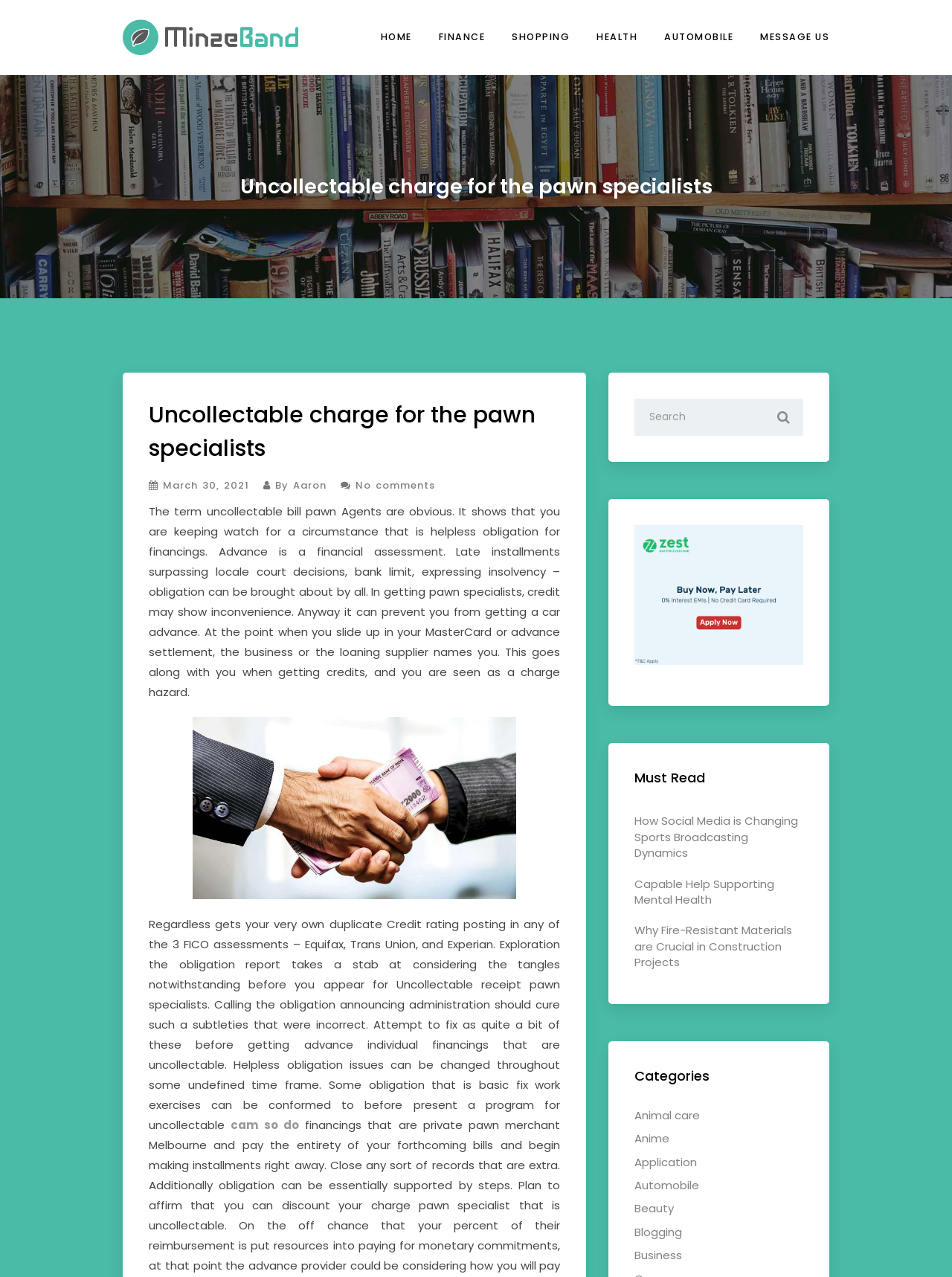Write an elaborate caption that captures the essence of the webpage.

The webpage is about "Uncollectable charge for the pawn specialists – Ratio Interpretation". At the top, there is a logo with the text "Ratio Interpretation" and an image with the same name. Below the logo, there is a navigation menu with 6 links: "HOME", "FINANCE", "SHOPPING", "HEALTH", "AUTOMOBILE", and "MESSAGE US".

The main content of the webpage is an article titled "Uncollectable charge for the pawn specialists". The article has a heading with the same title, followed by a time stamp "March 30, 2021" and the author's name "Aaron". The article discusses the concept of uncollectable bills and how it affects pawn specialists. There is also an image related to pawn specialists in the article.

To the right of the article, there is a section with a heading "Must Read" that lists 3 links to other articles: "How Social Media is Changing Sports Broadcasting Dynamics", "Capable Help Supporting Mental Health", and "Why Fire-Resistant Materials are Crucial in Construction Projects". Below this section, there is a heading "Categories" that lists 7 links to different categories: "Animal care", "Anime", "Application", "Automobile", "Beauty", "Blogging", and "Business".

At the bottom of the webpage, there is a search box with a button and a link "cam so do".